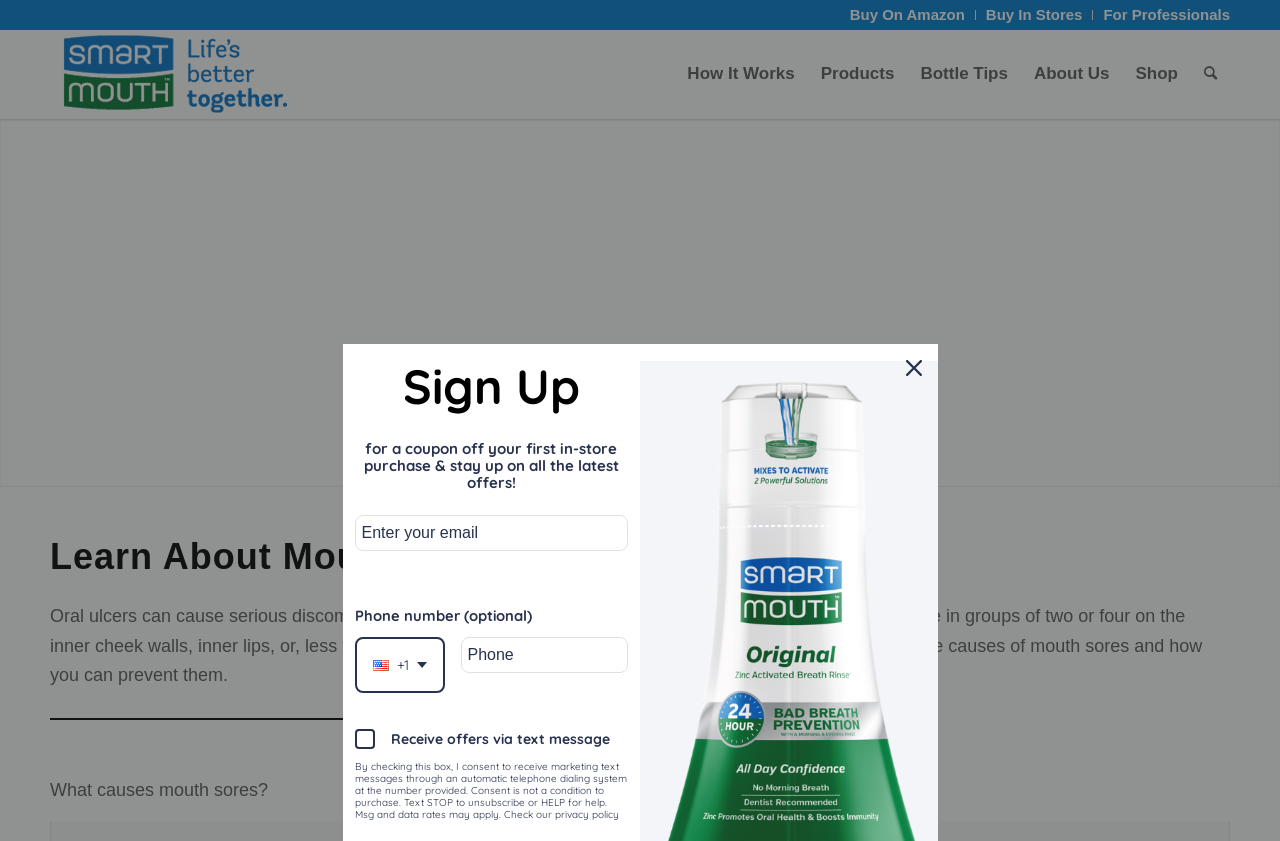What can be done on this webpage?
Answer briefly with a single word or phrase based on the image.

Learn and shop